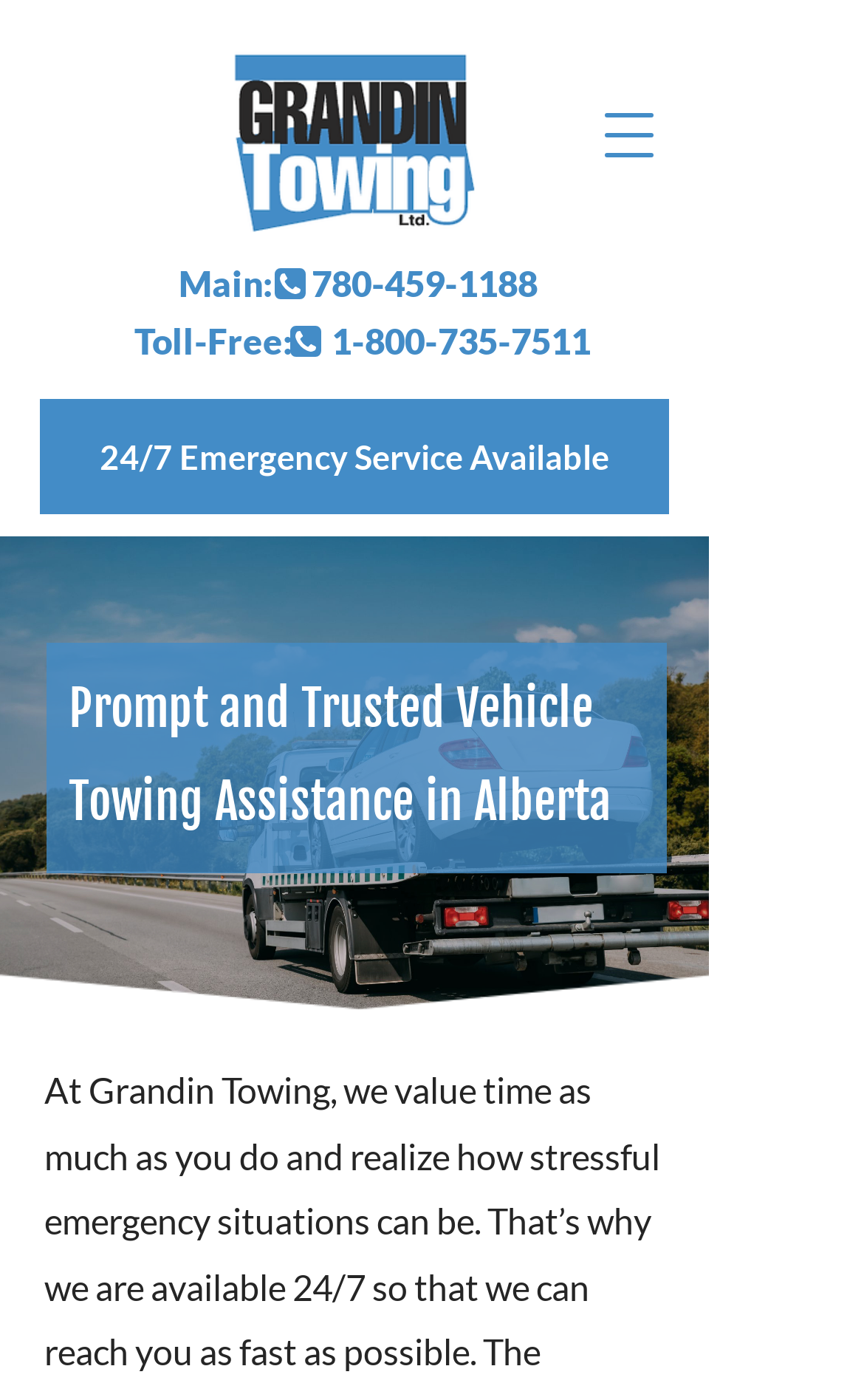Respond with a single word or short phrase to the following question: 
What type of service is available 24/7?

Emergency Service